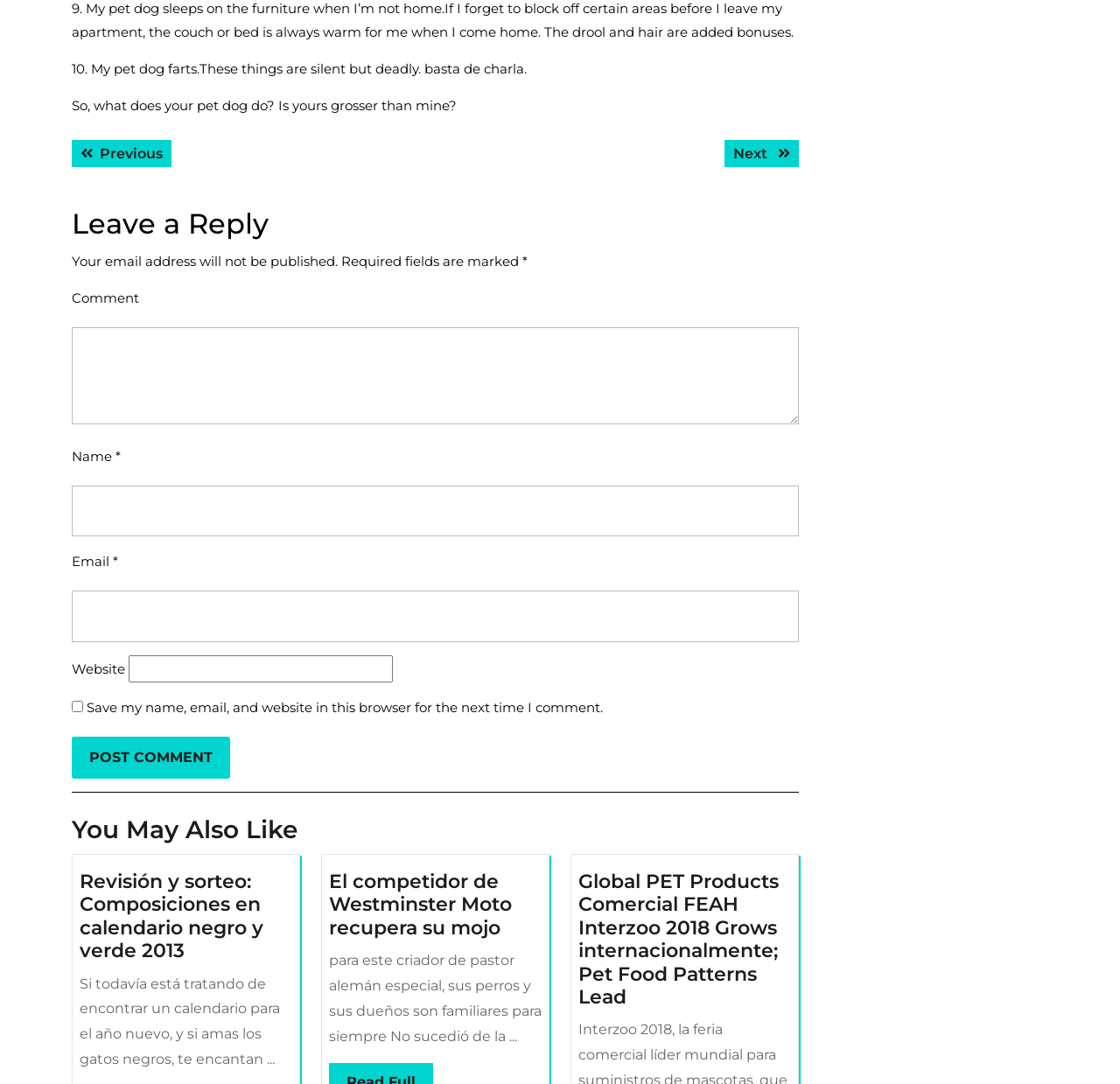What is the purpose of the checkbox?
Refer to the screenshot and answer in one word or phrase.

Save comment info